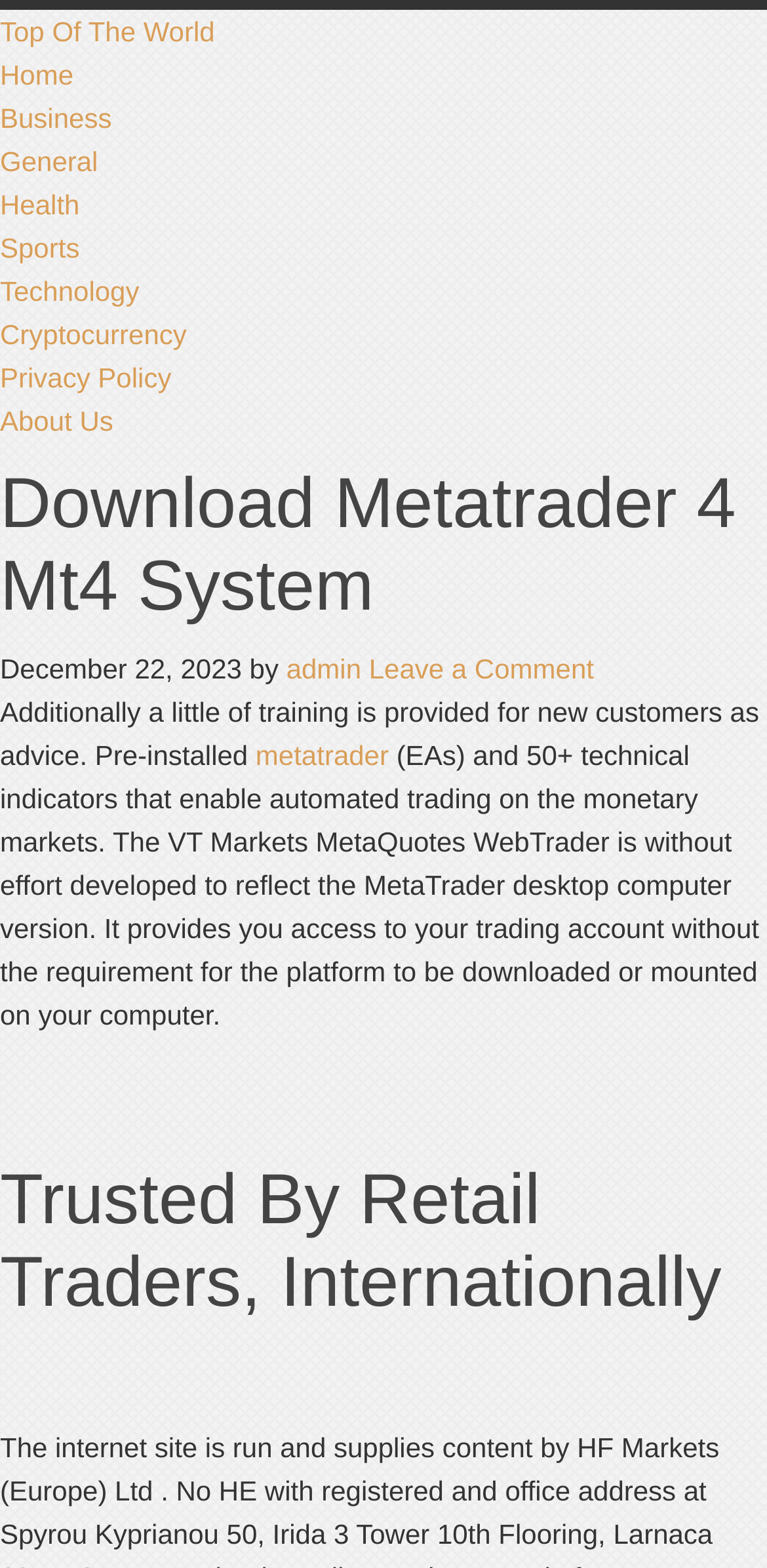What is the name of the system being downloaded?
Using the screenshot, give a one-word or short phrase answer.

Metatrader 4 Mt4 System